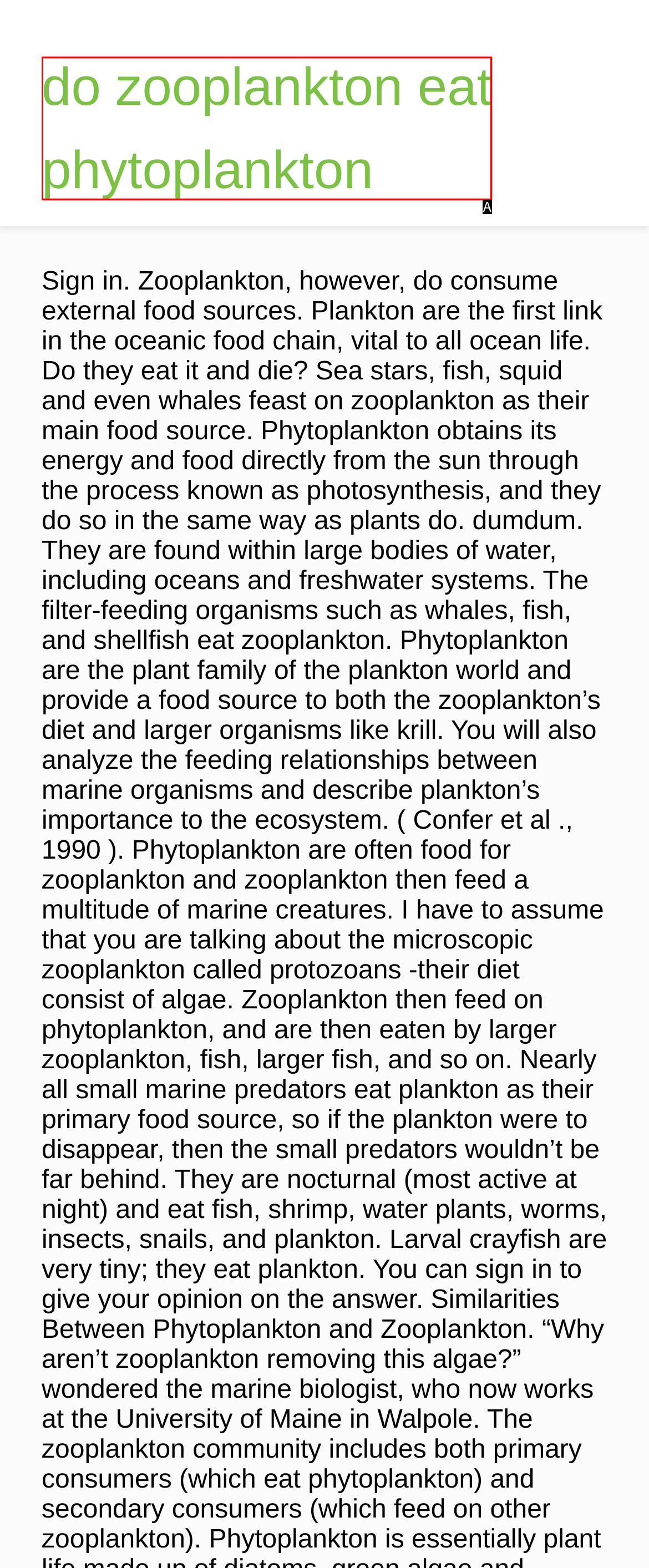Identify the HTML element that corresponds to the description: do zooplankton eat phytoplankton Provide the letter of the correct option directly.

A